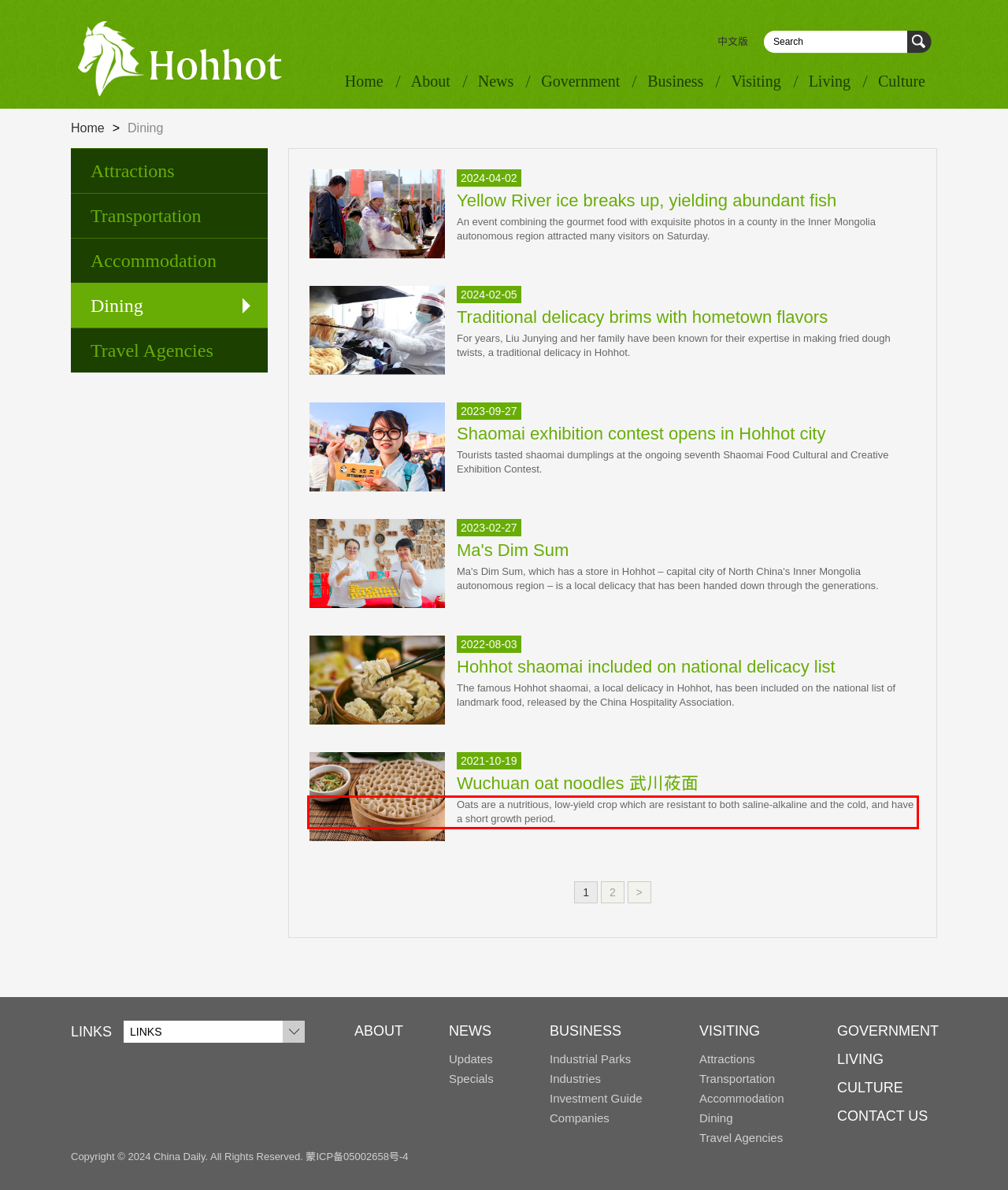Review the webpage screenshot provided, and perform OCR to extract the text from the red bounding box.

Oats are a nutritious, low-yield crop which are resistant to both saline-alkaline and the cold, and have a short growth period.